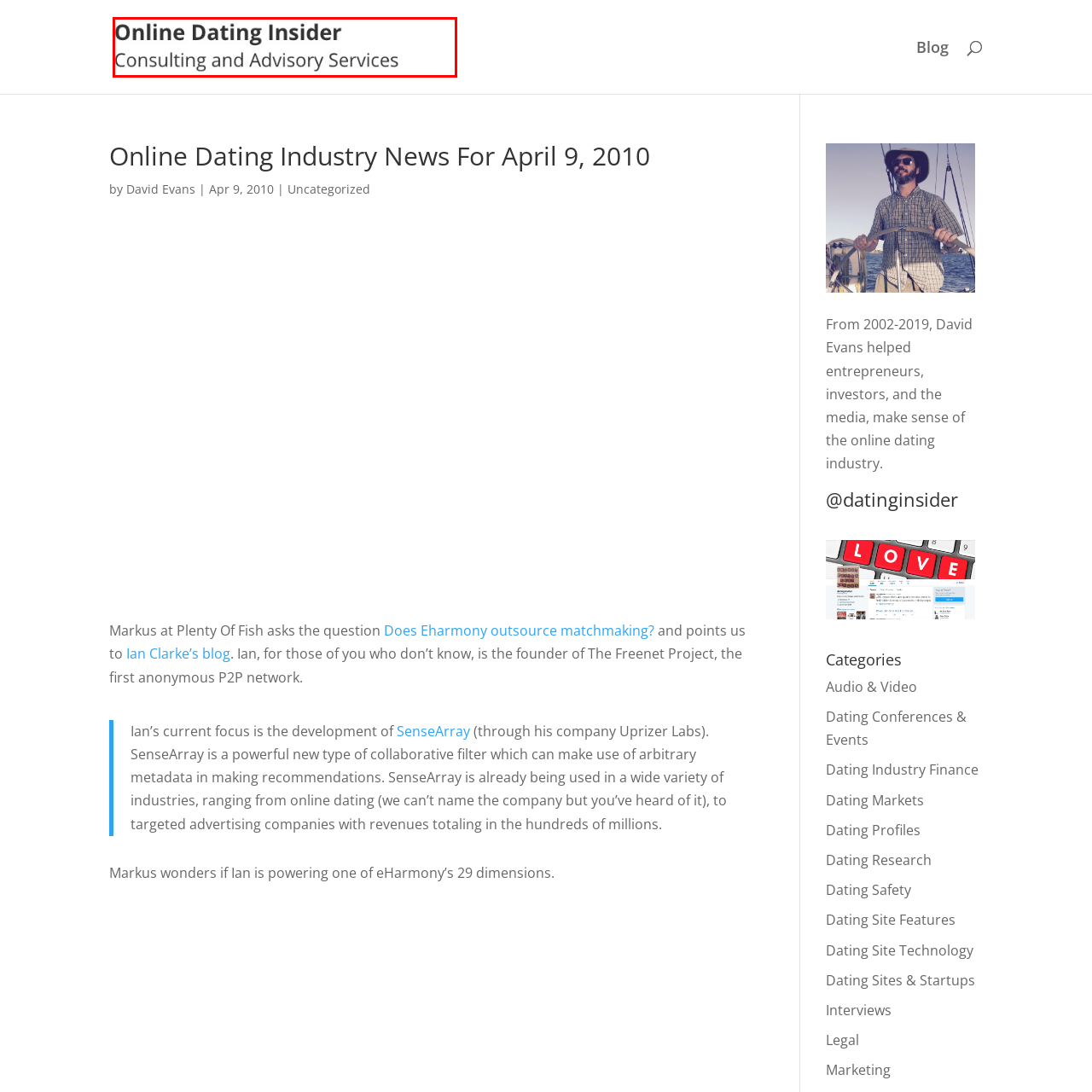Generate a comprehensive caption for the image that is marked by the red border.

The image prominently features the title "Online Dating Insider" in a bold, modern font, indicating the focus on consulting and advisory services within the online dating industry. This reflects the site's mission to provide insights and resources relevant to trends, strategies, and advancements in online dating. The clean layout and professional design suggest a commitment to delivering valuable information to entrepreneurs, investors, and media professionals interested in this dynamic sector.